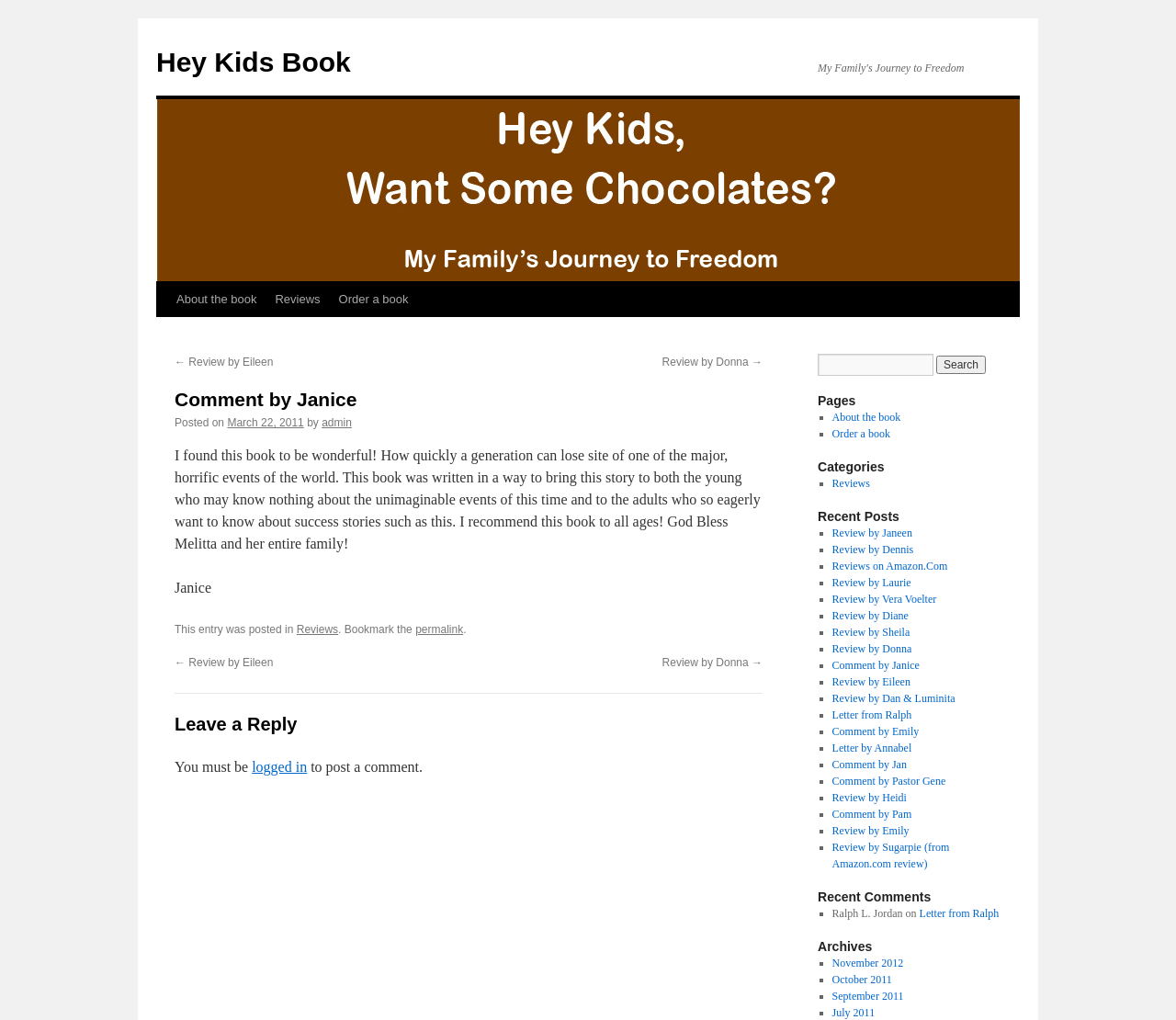What is the title of the comment?
Could you give a comprehensive explanation in response to this question?

The title of the comment is 'Comment by Janice' which is indicated by the heading element with the text 'Comment by Janice'.